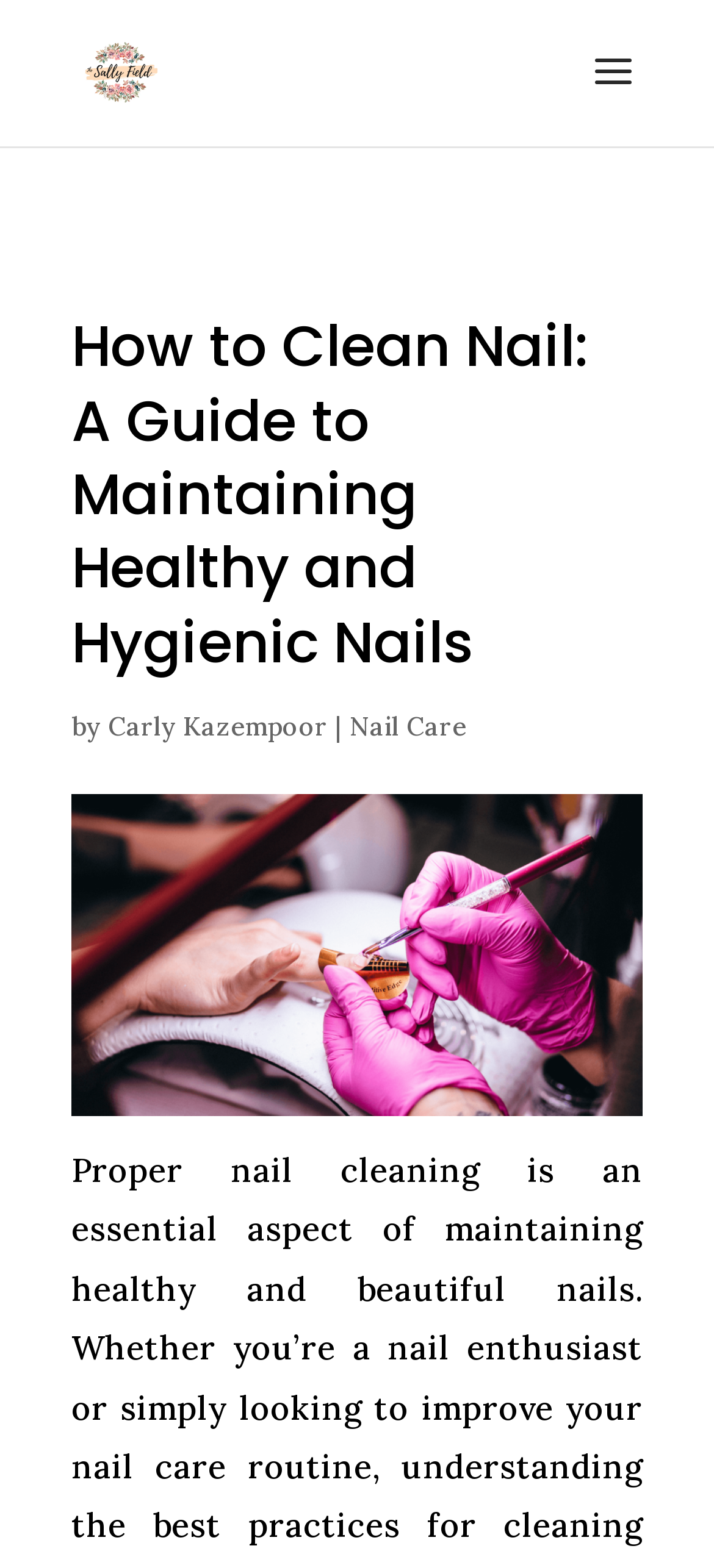What is the topic of the article? Using the information from the screenshot, answer with a single word or phrase.

Nail care